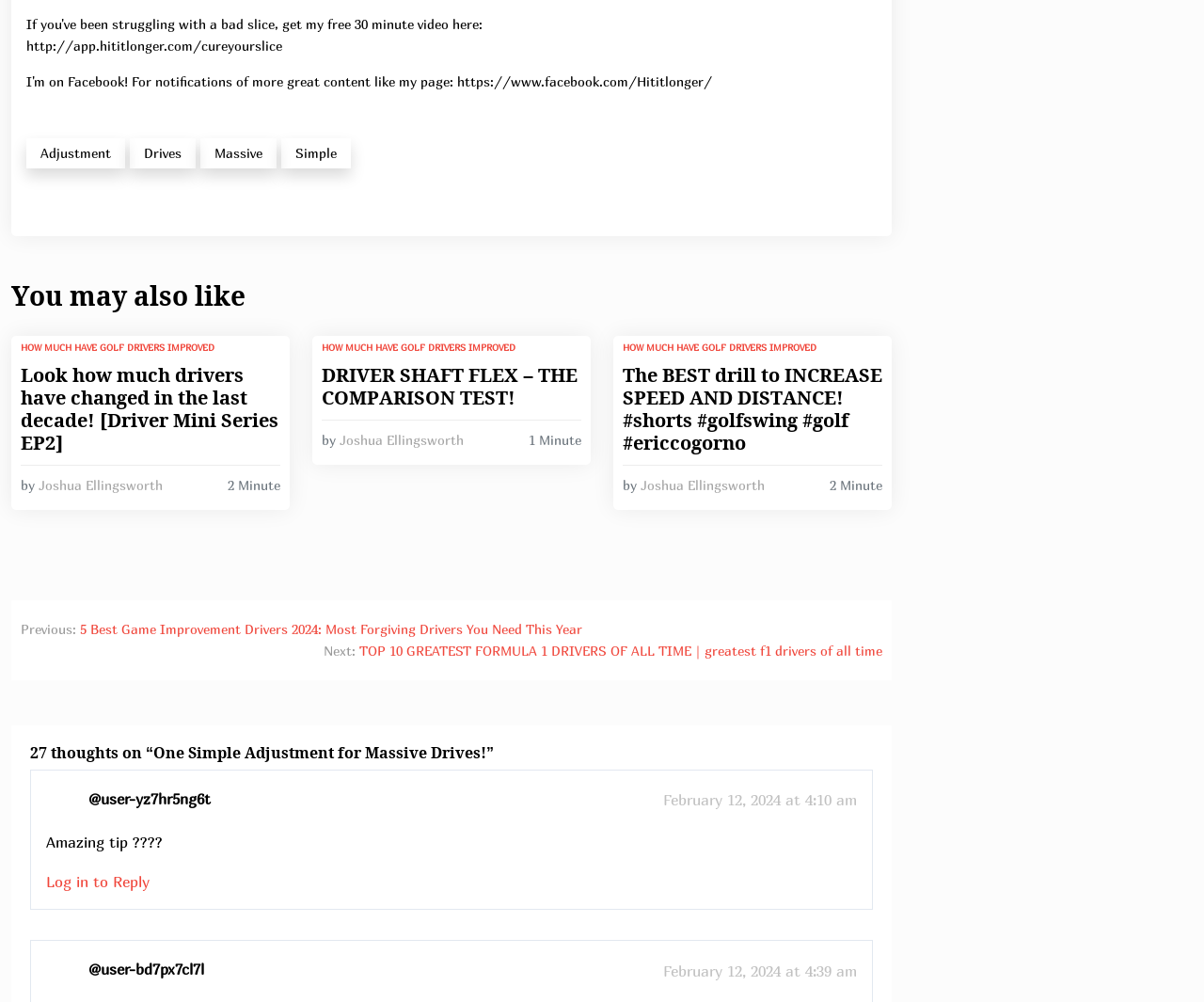Please identify the bounding box coordinates of the element I need to click to follow this instruction: "Click on 'Adjustment'".

[0.022, 0.138, 0.104, 0.168]